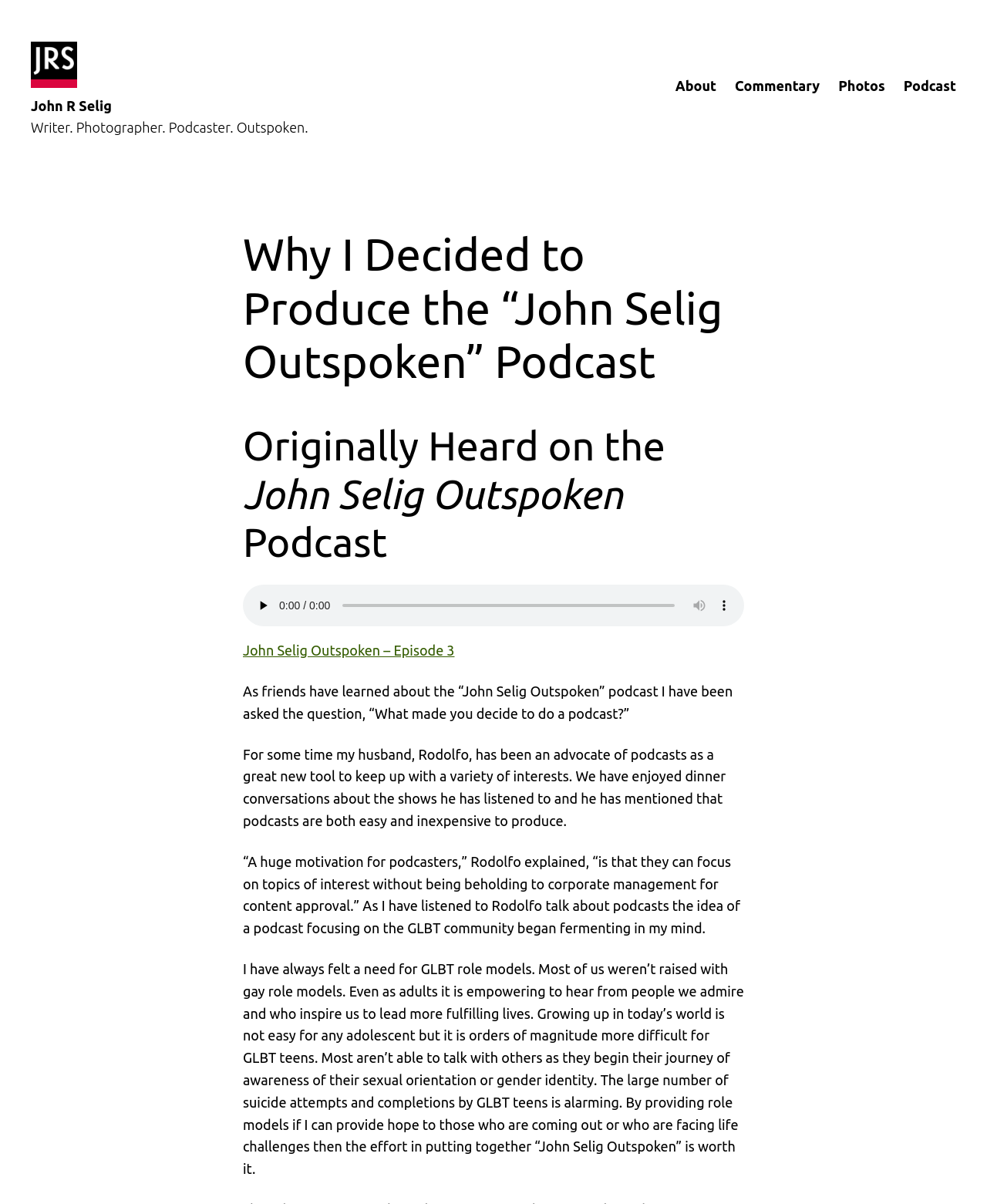Can you find the bounding box coordinates for the UI element given this description: "Elsevier B.V."? Provide the coordinates as four float numbers between 0 and 1: [left, top, right, bottom].

None